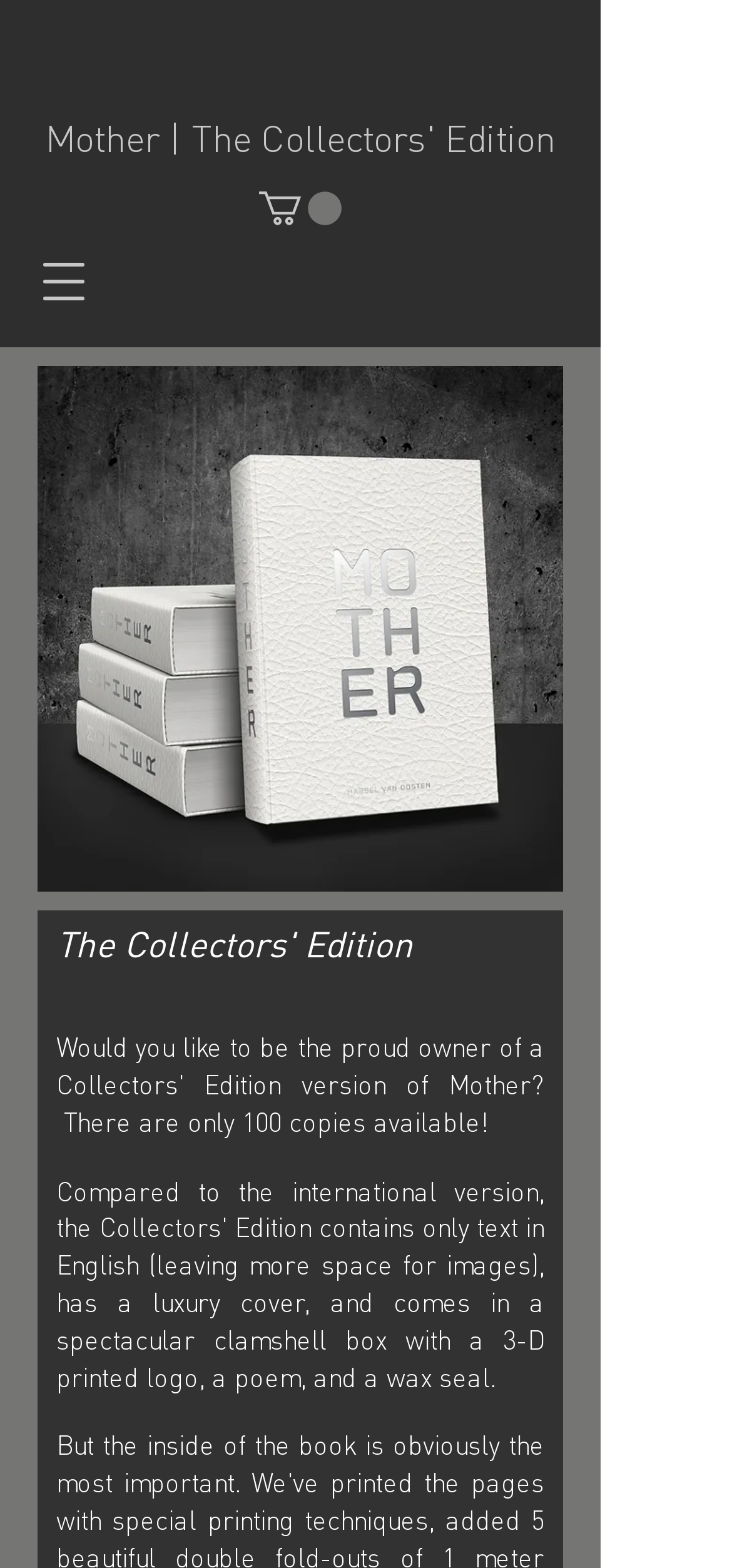Please give a one-word or short phrase response to the following question: 
Is the navigation menu currently open?

No